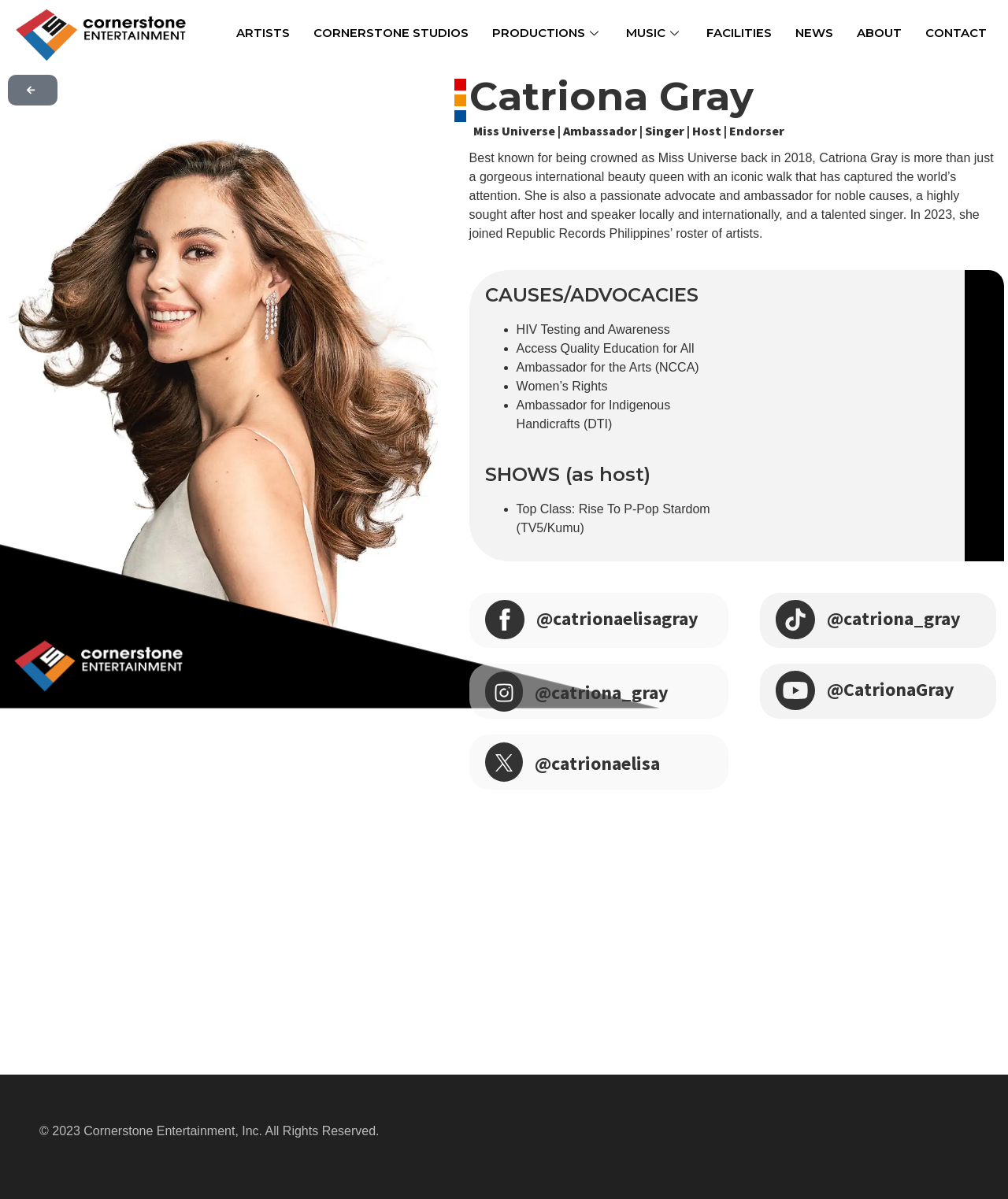Can you determine the bounding box coordinates of the area that needs to be clicked to fulfill the following instruction: "Read about Catriona Gray's advocacies"?

[0.481, 0.239, 0.716, 0.254]